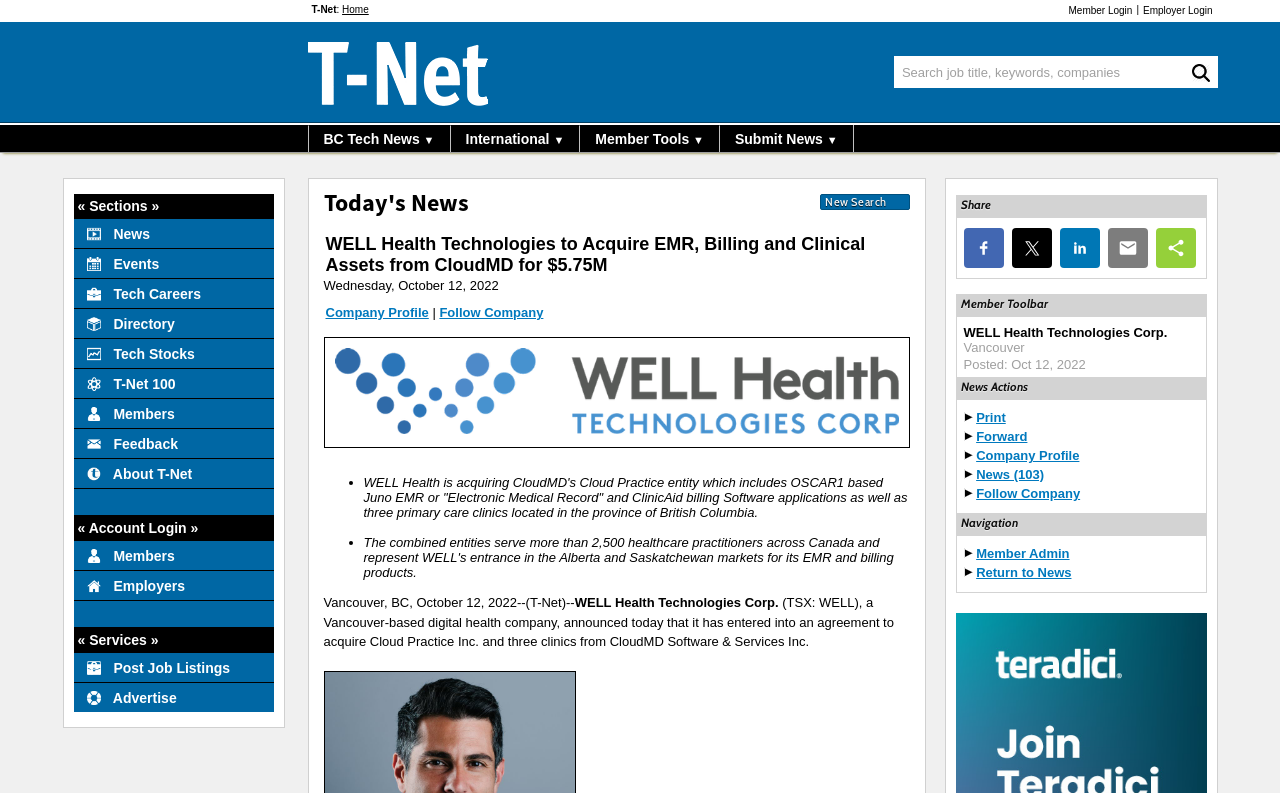Please identify the bounding box coordinates of the clickable area that will fulfill the following instruction: "View Volunteer Intern Positions". The coordinates should be in the format of four float numbers between 0 and 1, i.e., [left, top, right, bottom].

None